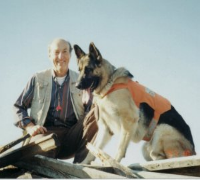Explain what is happening in the image with as much detail as possible.

This image features John Koerner alongside his trained German Shepherd, Sampson, who is wearing an orange vest, indicative of his role in search and rescue operations. Positioned on a pile of debris, both are captured in a moment that exudes confidence and companionship. John's years of experience in search and rescue, combined with Sampson's natural abilities and certification from the California Rescue Dog Association, highlight their dedication to the vital work they perform. The backdrop suggests an environment where search efforts may take place, further emphasizing their commitment to finding missing persons.